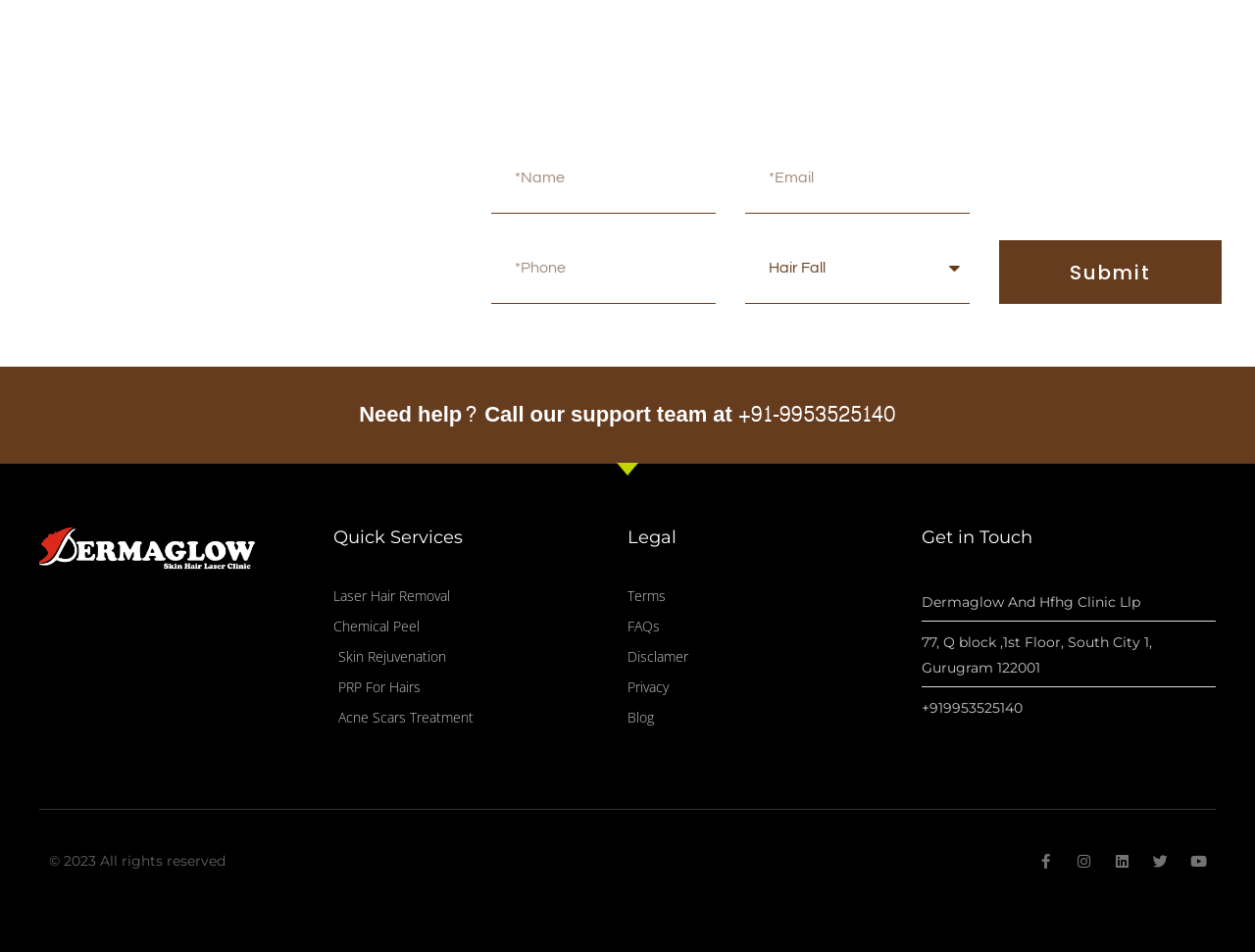Identify the bounding box for the UI element that is described as follows: "Blog".

[0.5, 0.74, 0.734, 0.767]